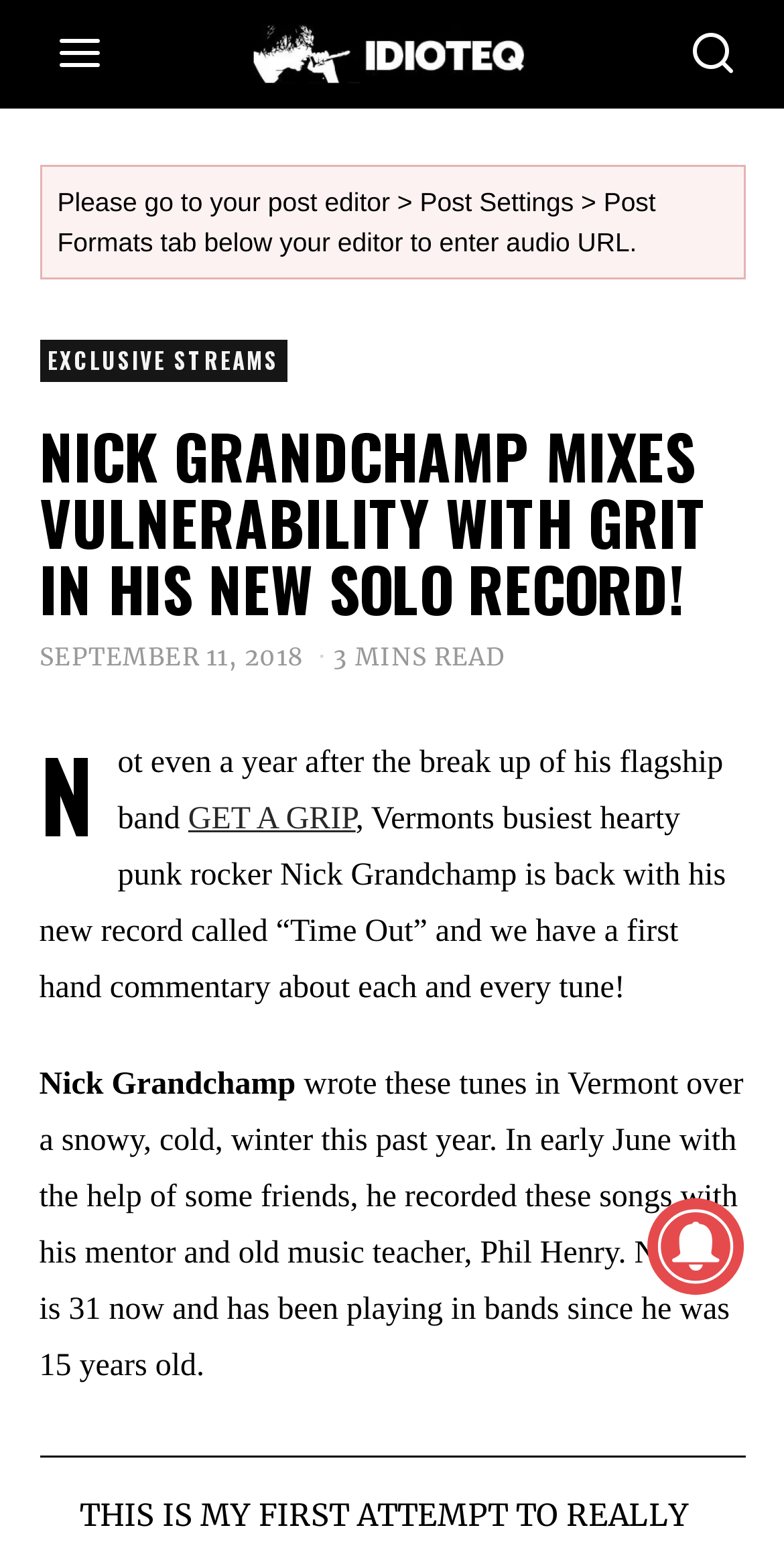What is the name of Nick Grandchamp's old band?
Please interpret the details in the image and answer the question thoroughly.

The answer can be found in the text 'Not even a year after the break up of his flagship band GET A GRIP...' which is located in the upper middle part of the webpage.